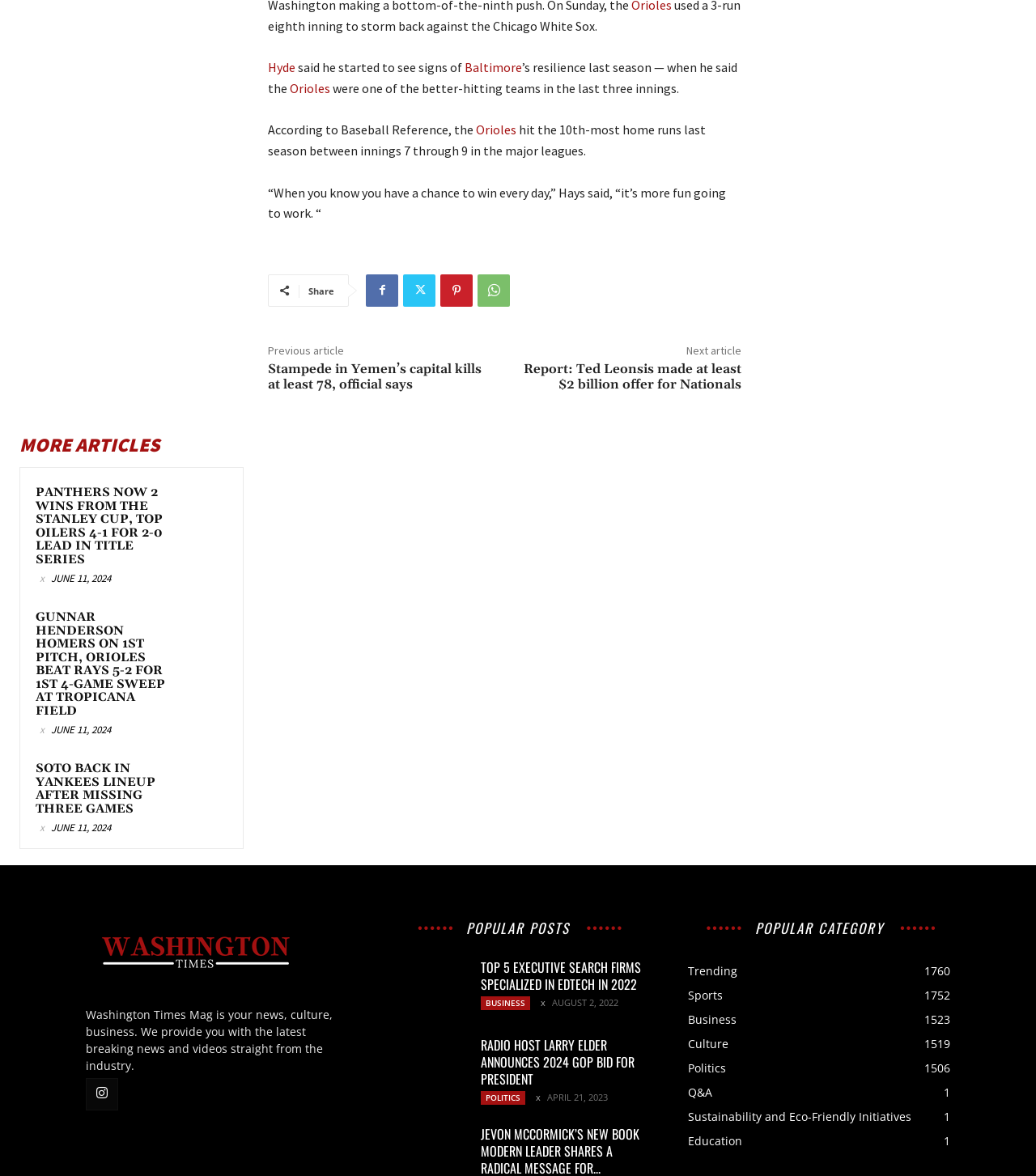Respond with a single word or phrase to the following question: What is the date of the article 'Gunnar Henderson homers on 1st pitch, Orioles beat Rays 5-2 for 1st 4-game sweep at Tropicana Field'?

JUNE 11, 2024